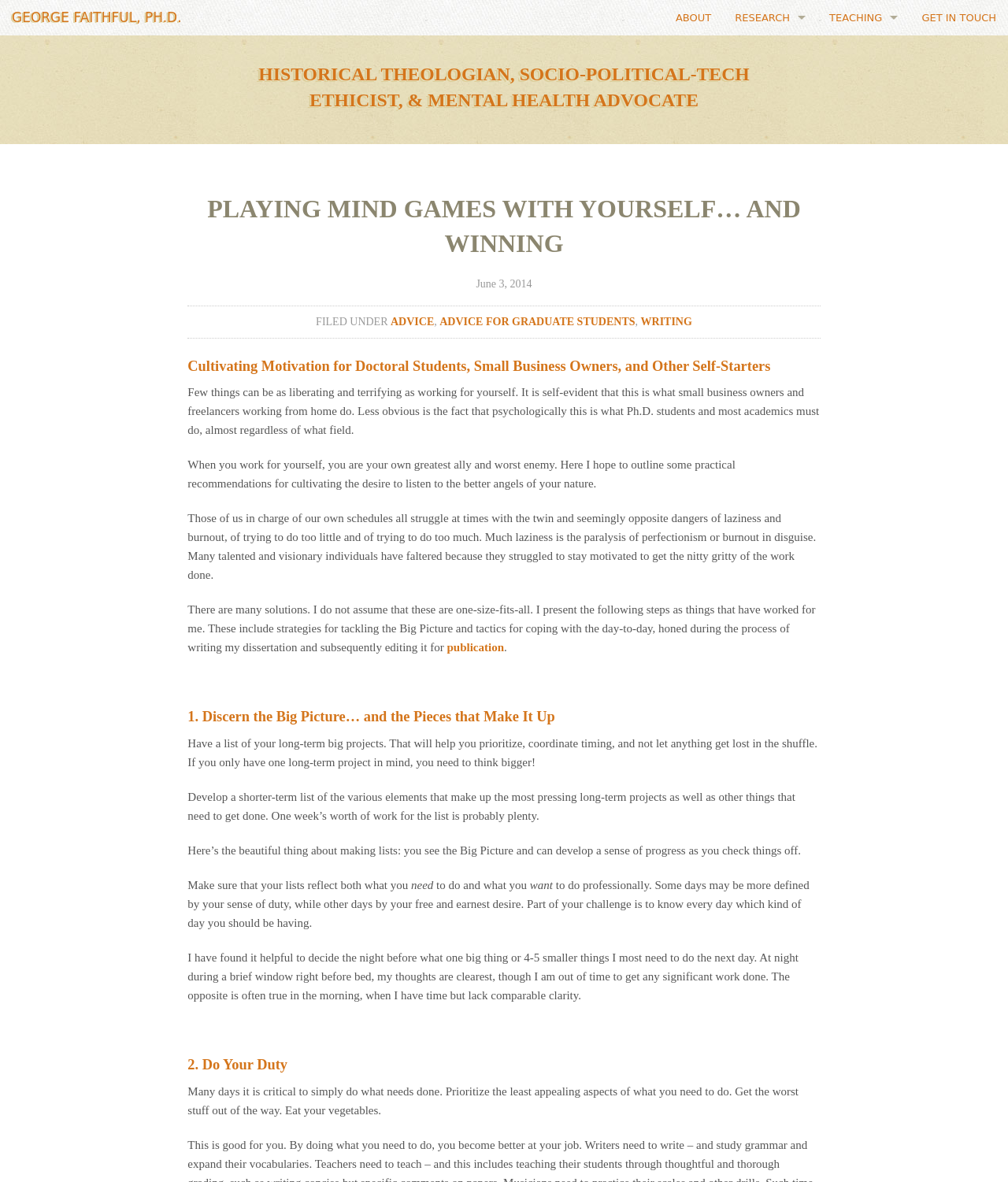Please indicate the bounding box coordinates for the clickable area to complete the following task: "Click on the 'publication' link". The coordinates should be specified as four float numbers between 0 and 1, i.e., [left, top, right, bottom].

[0.443, 0.543, 0.5, 0.553]